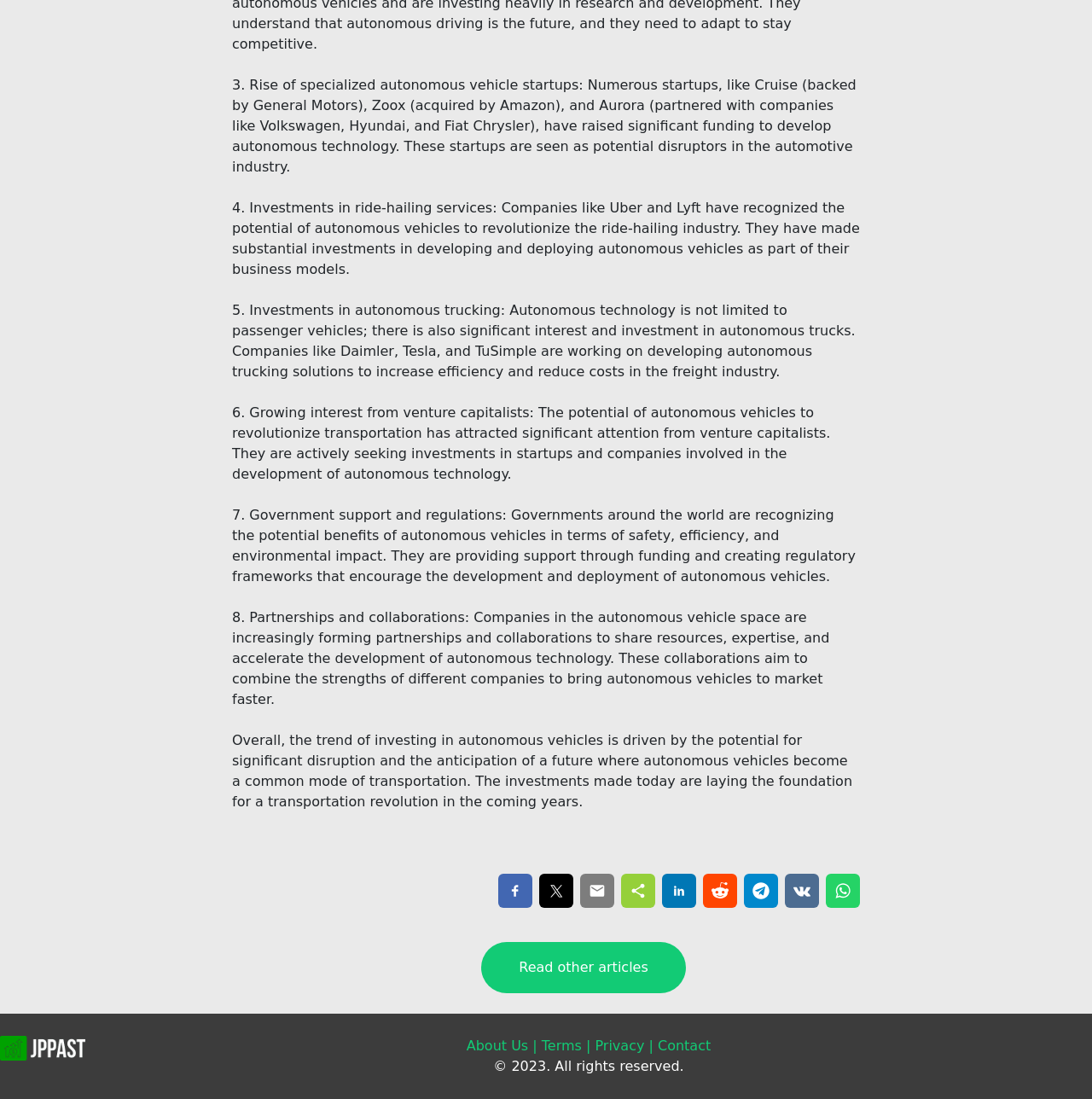Using the description: "Terms", determine the UI element's bounding box coordinates. Ensure the coordinates are in the format of four float numbers between 0 and 1, i.e., [left, top, right, bottom].

[0.496, 0.944, 0.533, 0.959]